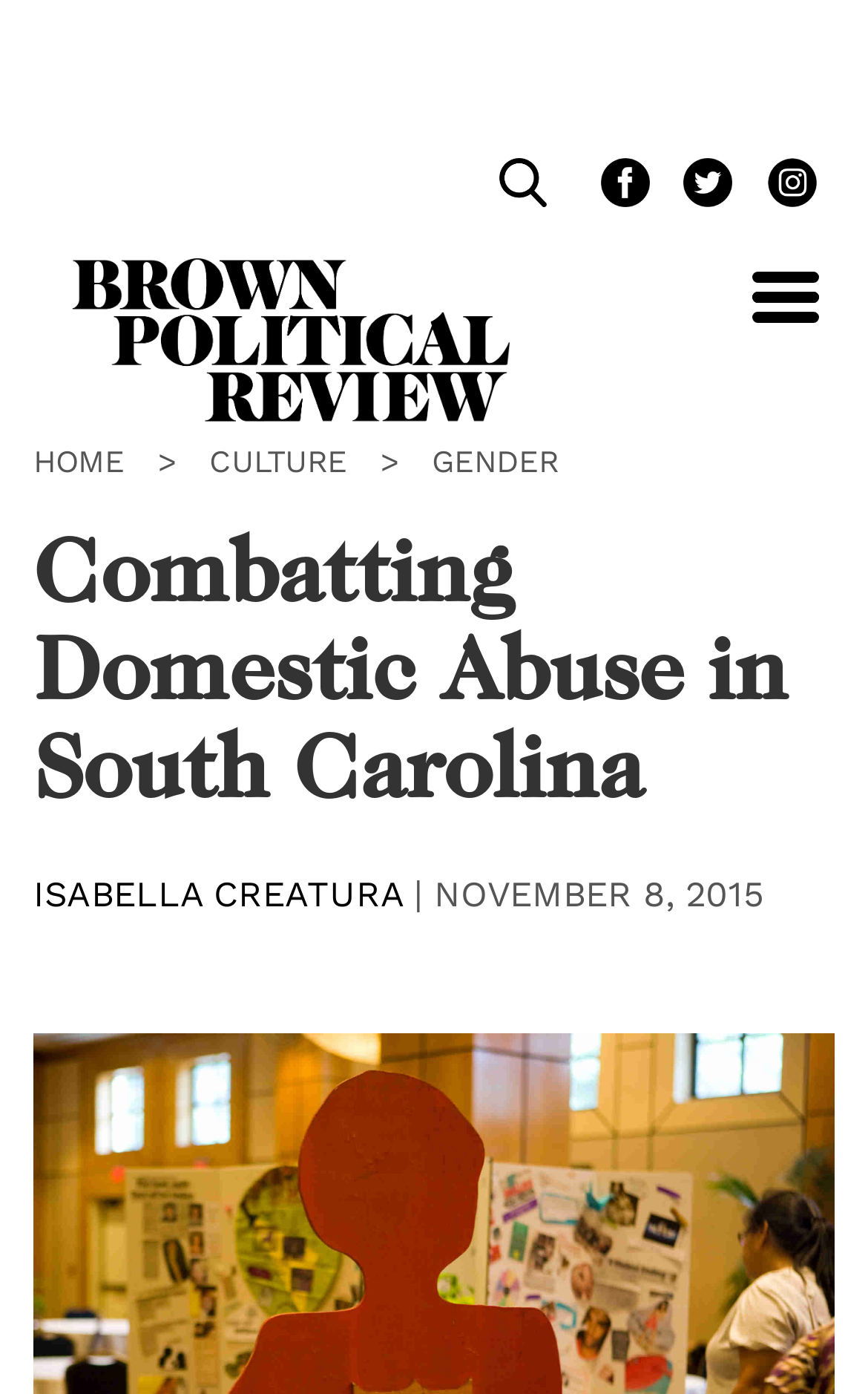Given the element description aria-label="search" name="s" placeholder="Search…", predict the bounding box coordinates for the UI element in the webpage screenshot. The format should be (top-left x, top-left y, bottom-right x, bottom-right y), and the values should be between 0 and 1.

[0.574, 0.113, 0.656, 0.149]